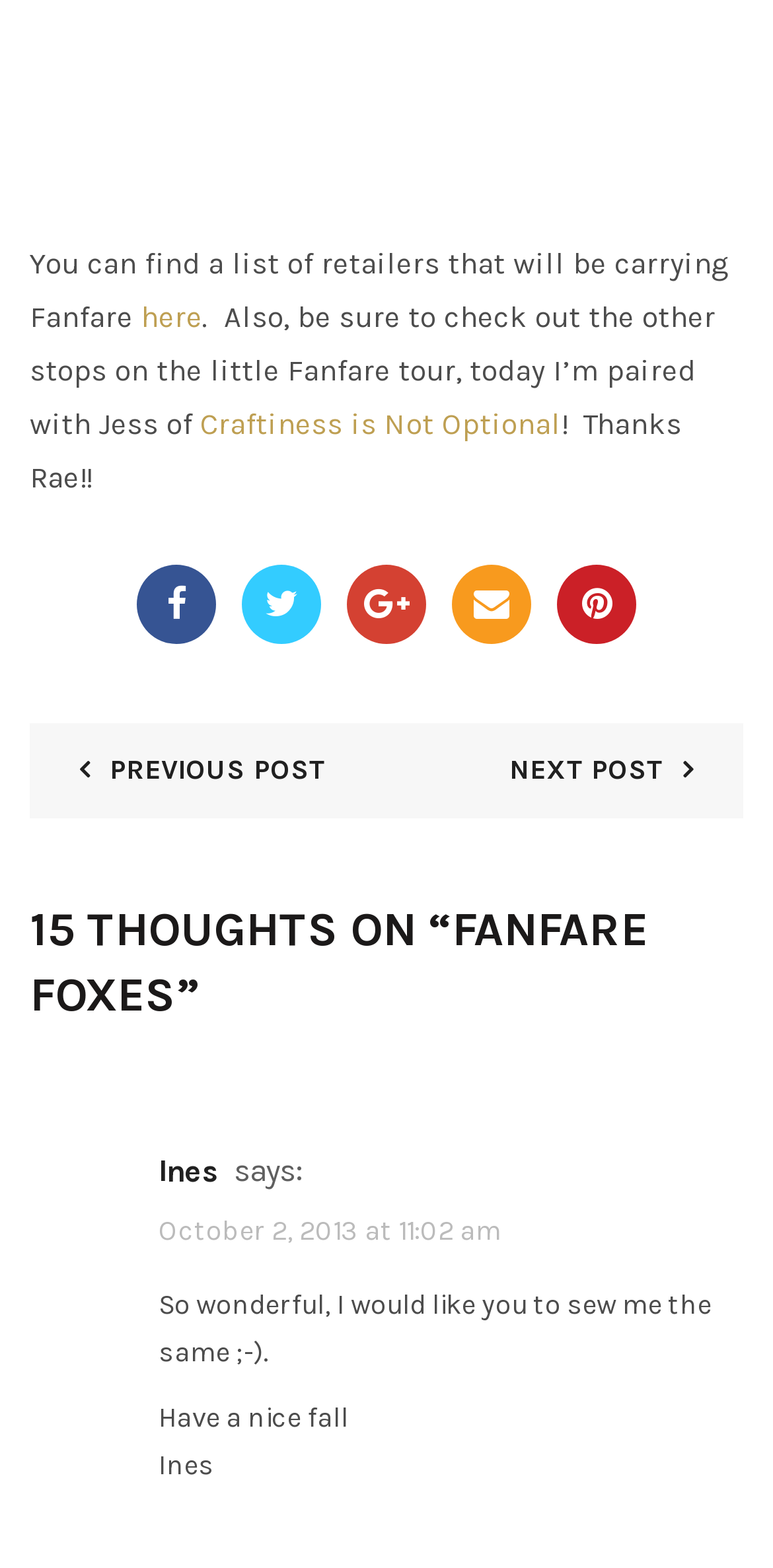Identify the bounding box coordinates of the section to be clicked to complete the task described by the following instruction: "Check out the blog post by Jess of Craftiness is Not Optional". The coordinates should be four float numbers between 0 and 1, formatted as [left, top, right, bottom].

[0.259, 0.259, 0.726, 0.282]